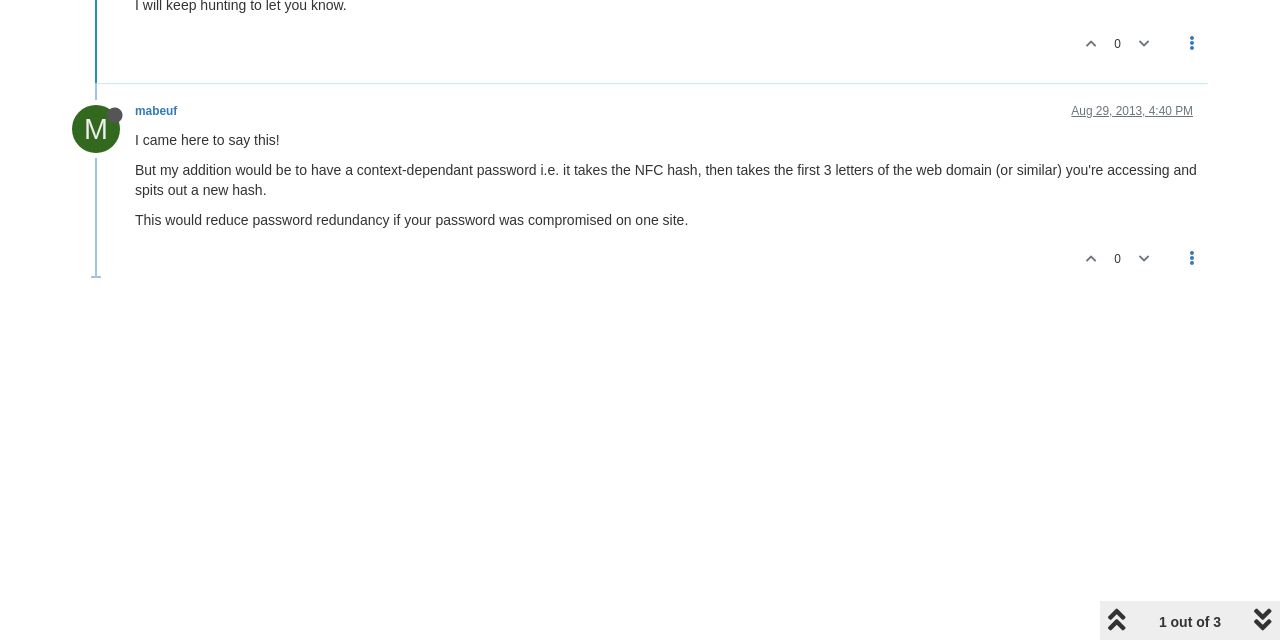Please determine the bounding box of the UI element that matches this description: parent_node: 0. The coordinates should be given as (top-left x, top-left y, bottom-right x, bottom-right y), with all values between 0 and 1.

[0.882, 0.377, 0.906, 0.434]